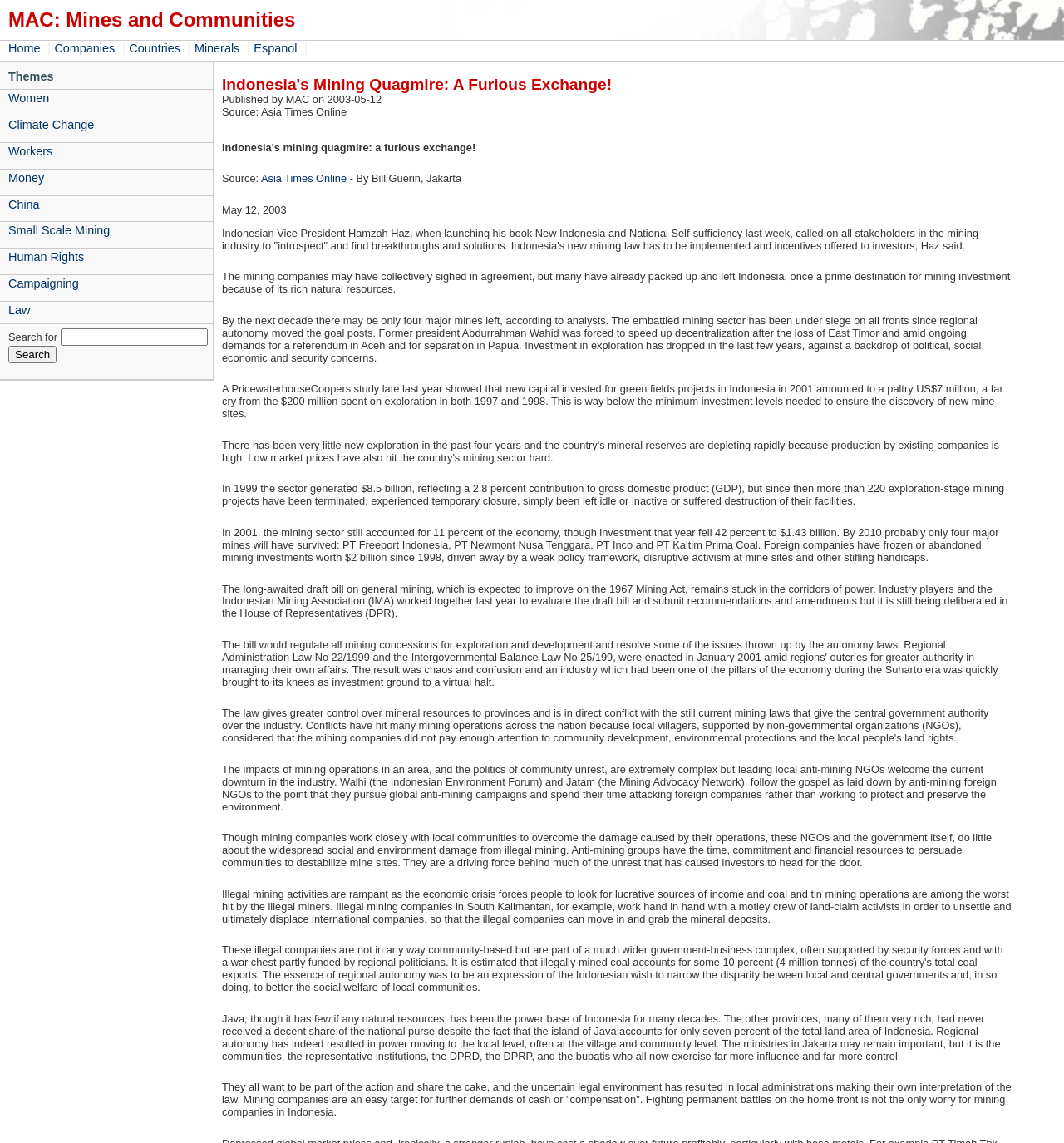Please provide the bounding box coordinates in the format (top-left x, top-left y, bottom-right x, bottom-right y). Remember, all values are floating point numbers between 0 and 1. What is the bounding box coordinate of the region described as: Small Scale Mining

[0.0, 0.194, 0.2, 0.21]